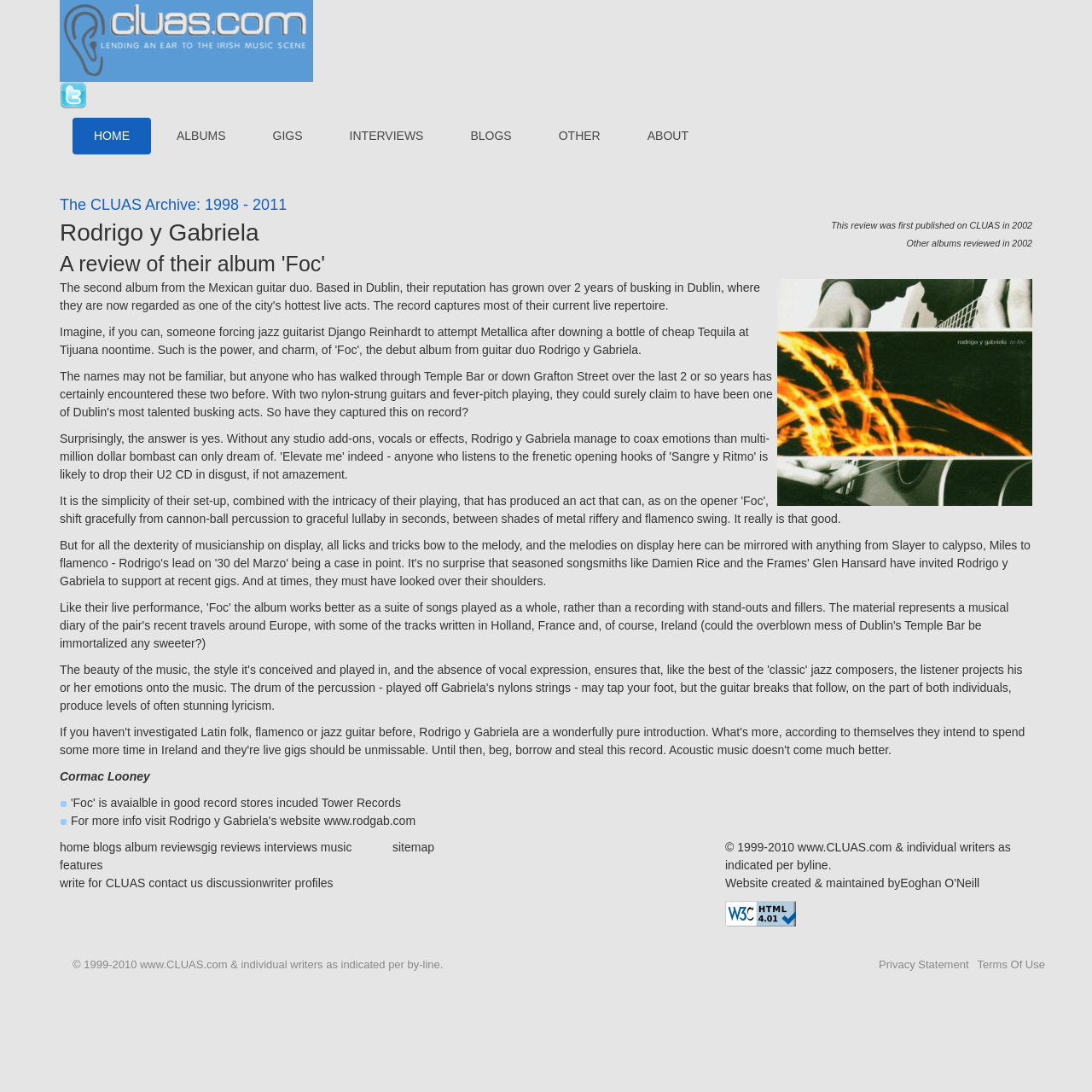Answer the question briefly using a single word or phrase: 
What is the name of the person who created and maintained the website?

Eoghan O'Neill